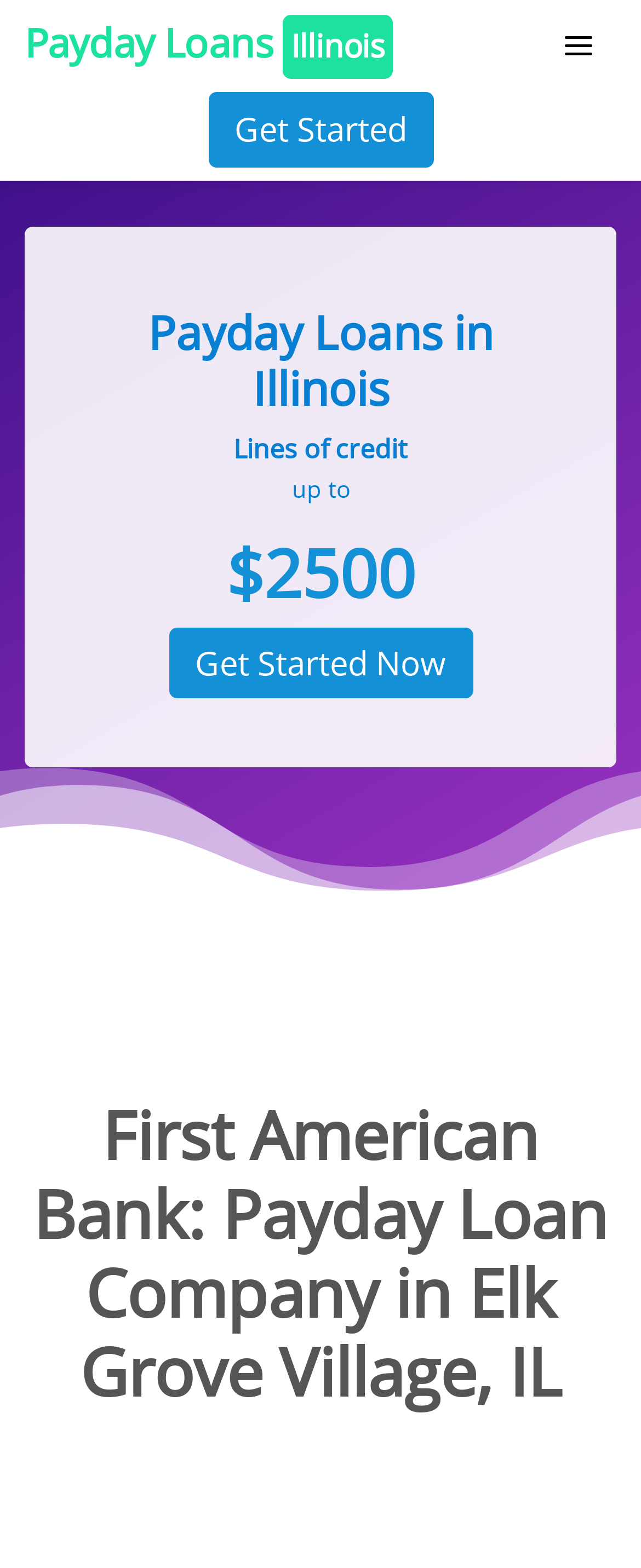Using the information in the image, give a comprehensive answer to the question: 
What type of loans does the company offer?

Based on the webpage, the company offers payday loans, which is evident from the link 'Payday Loans Illinois' and the heading 'Payday Loans in Illinois'.